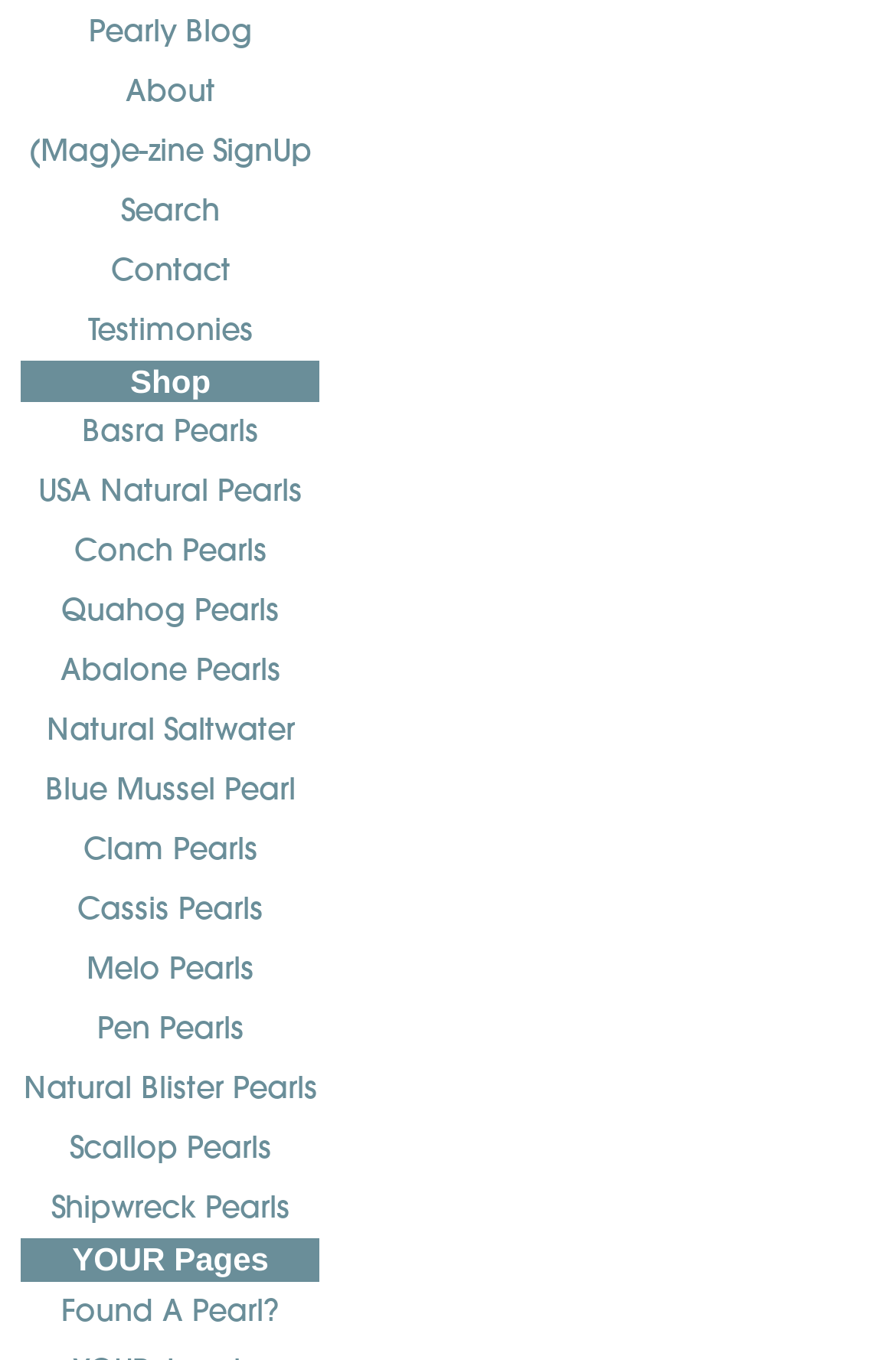What is the last link on the bottom left?
Provide a one-word or short-phrase answer based on the image.

Found A Pearl?